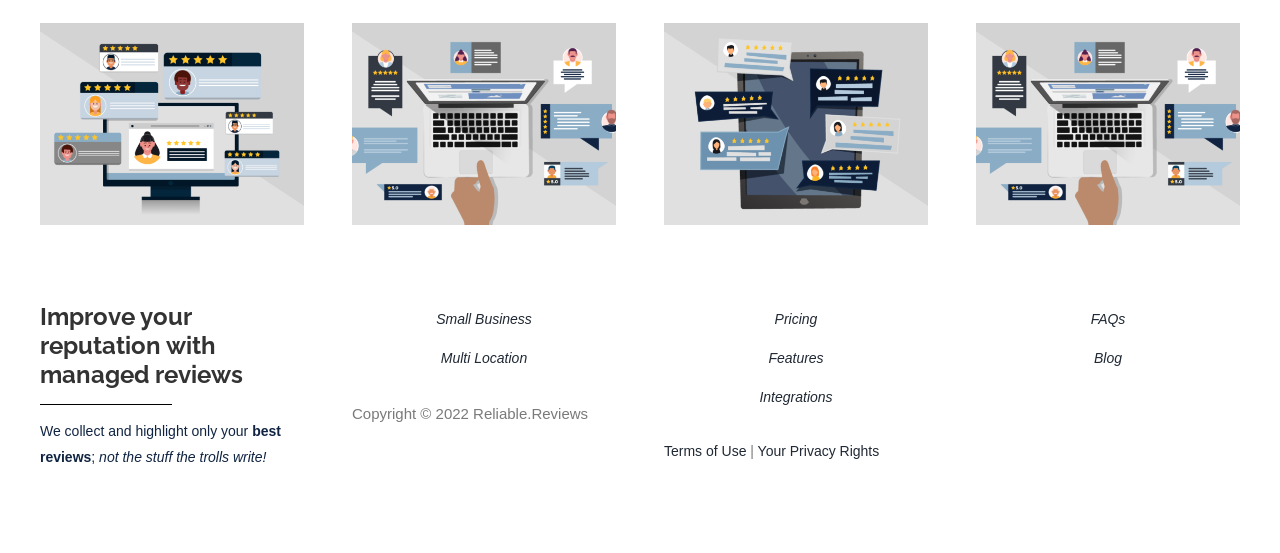Please indicate the bounding box coordinates for the clickable area to complete the following task: "View '8 Tips For Getting Online Reviews For Your Restaurant'". The coordinates should be specified as four float numbers between 0 and 1, i.e., [left, top, right, bottom].

[0.031, 0.042, 0.238, 0.407]